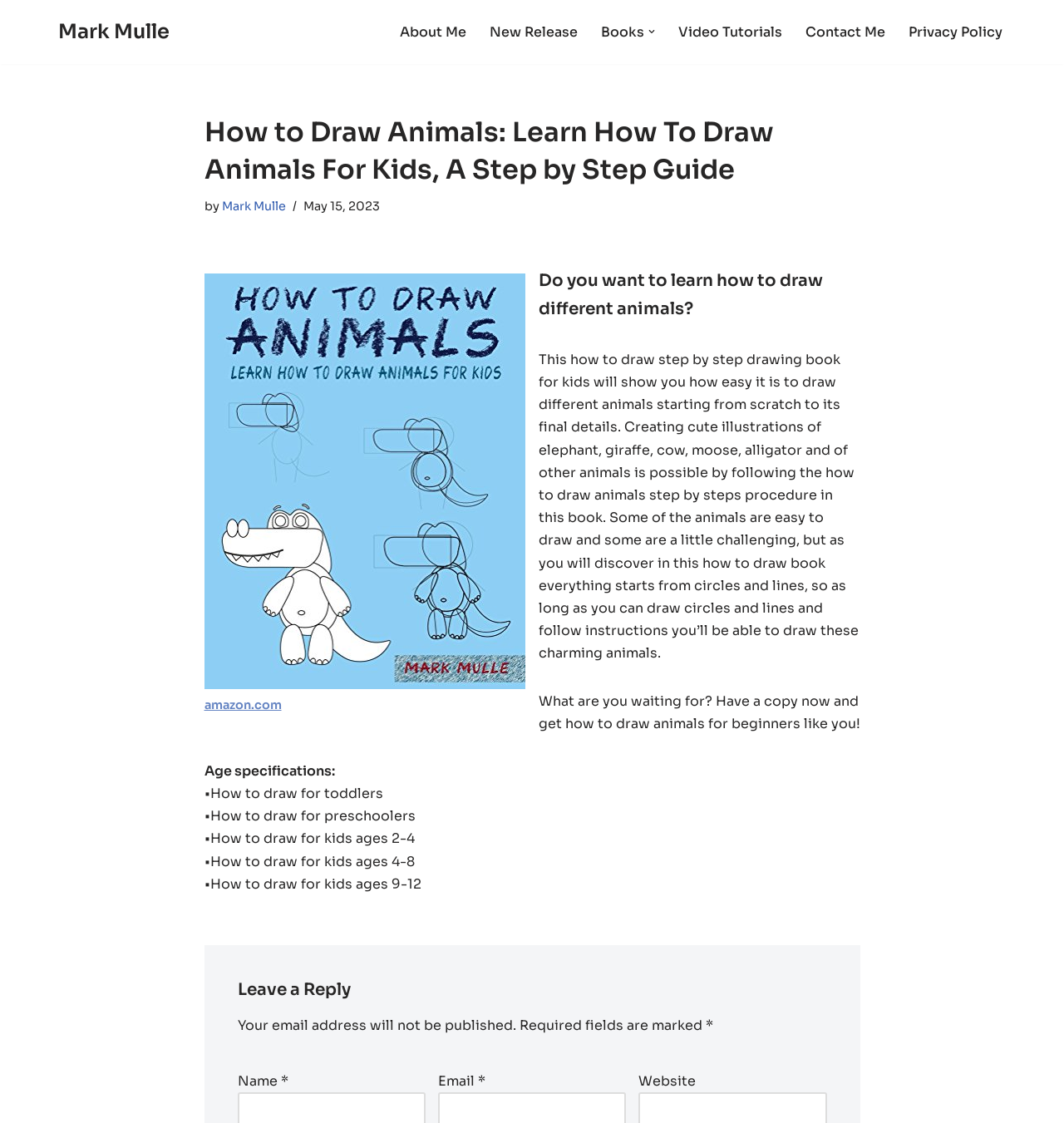What is the call to action?
Answer the question in as much detail as possible.

The call to action is mentioned in the text 'What are you waiting for? Have a copy now and get how to draw animals for beginners like you!' which encourages the reader to get a copy of the book.